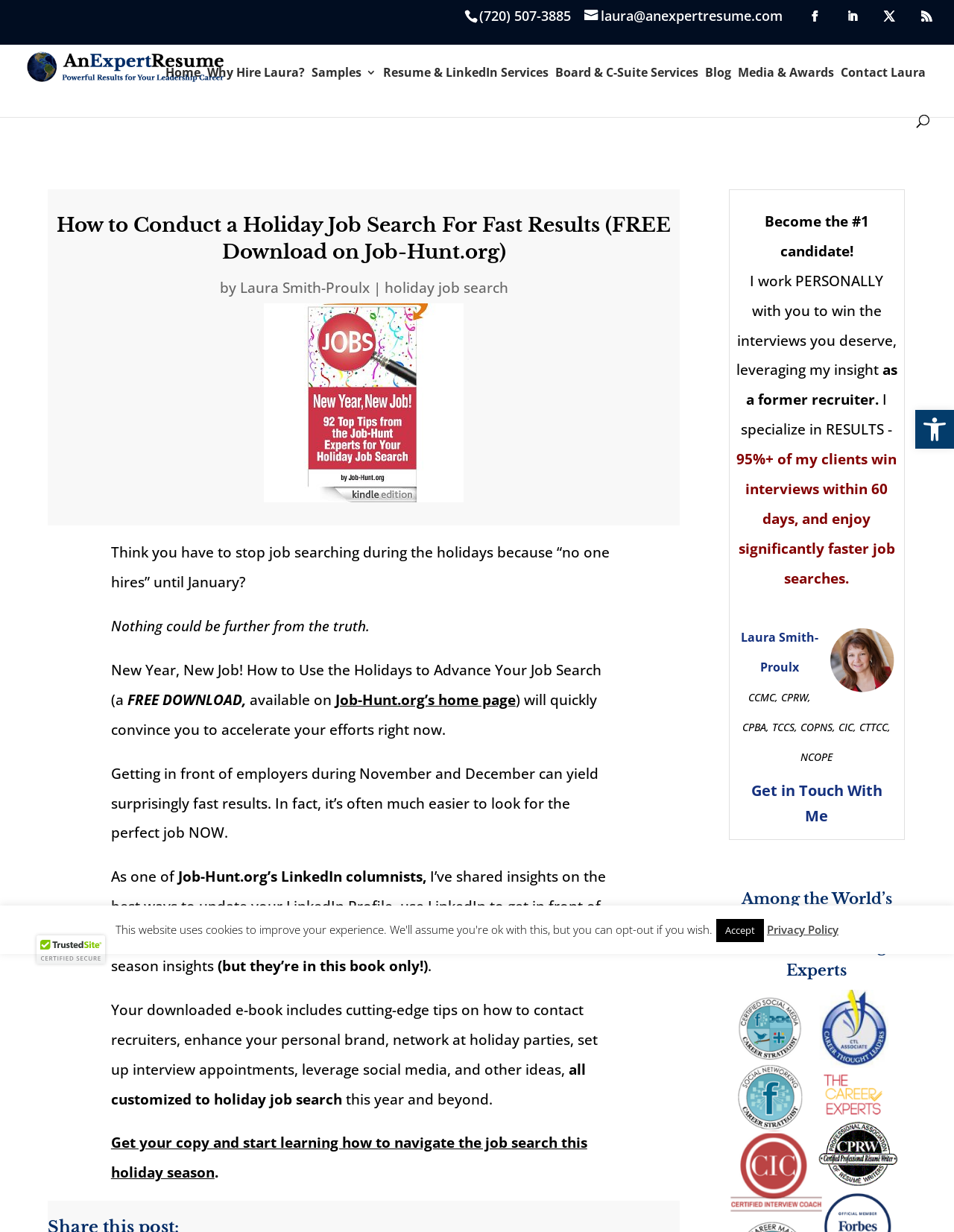Identify the bounding box coordinates for the UI element described as follows: Blog. Use the format (top-left x, top-left y, bottom-right x, bottom-right y) and ensure all values are floating point numbers between 0 and 1.

[0.739, 0.054, 0.766, 0.081]